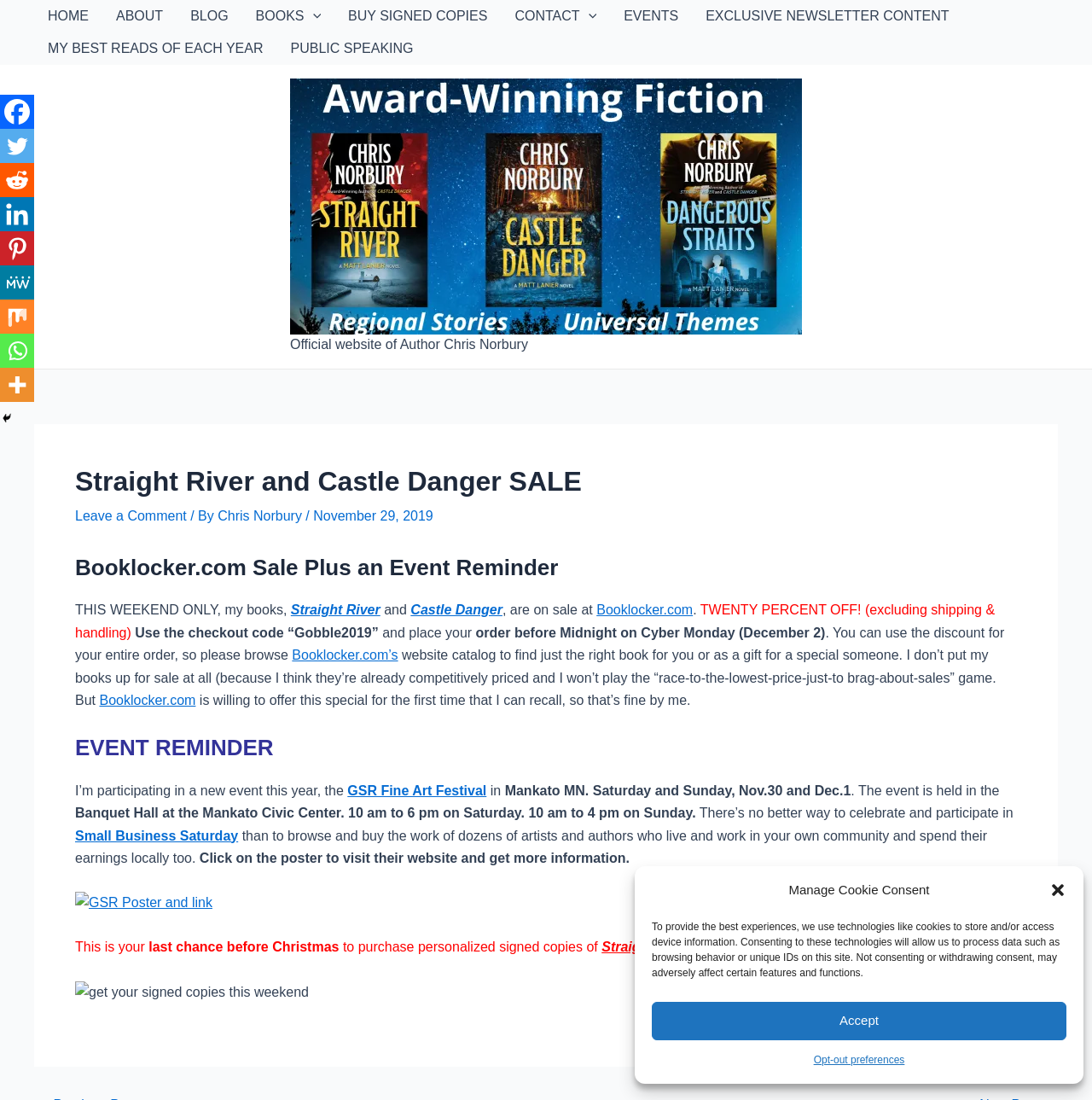Using the webpage screenshot and the element description BOOKS, determine the bounding box coordinates. Specify the coordinates in the format (top-left x, top-left y, bottom-right x, bottom-right y) with values ranging from 0 to 1.

[0.222, 0.0, 0.306, 0.029]